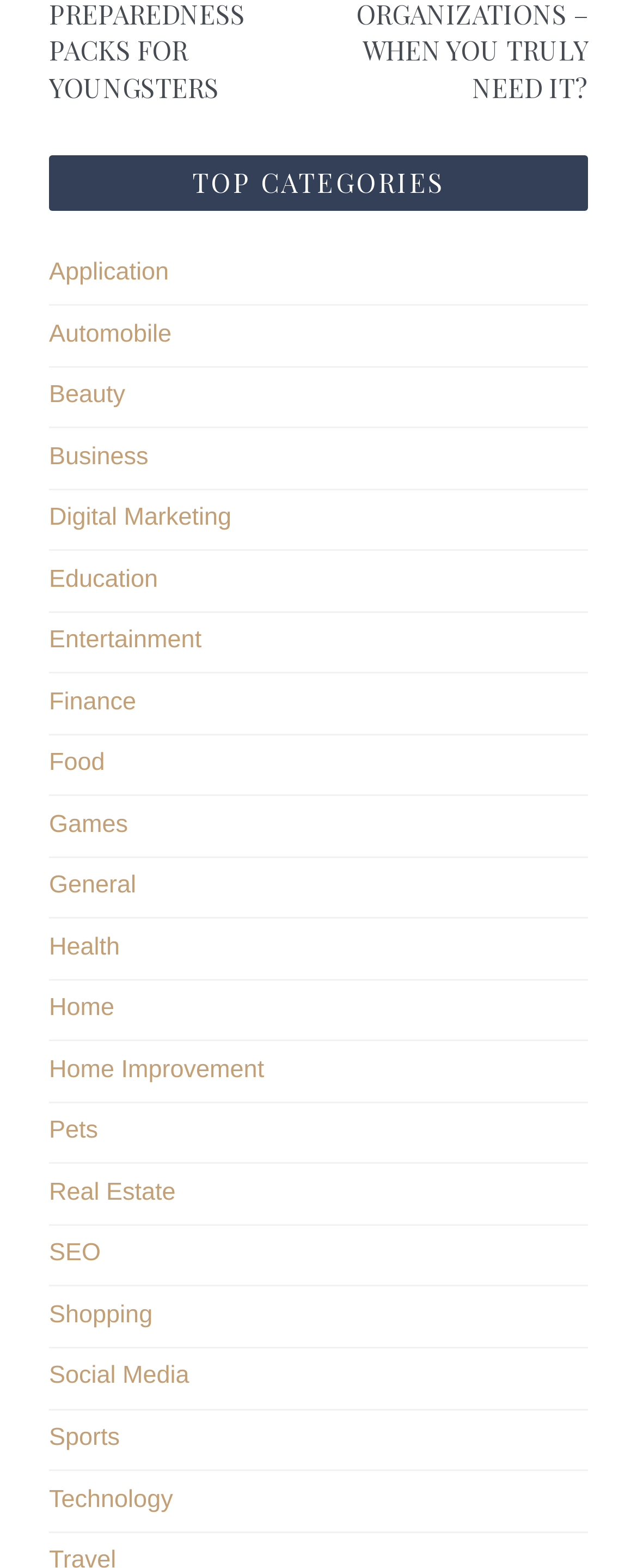Please find the bounding box coordinates of the element that needs to be clicked to perform the following instruction: "View Technology". The bounding box coordinates should be four float numbers between 0 and 1, represented as [left, top, right, bottom].

[0.077, 0.947, 0.272, 0.965]